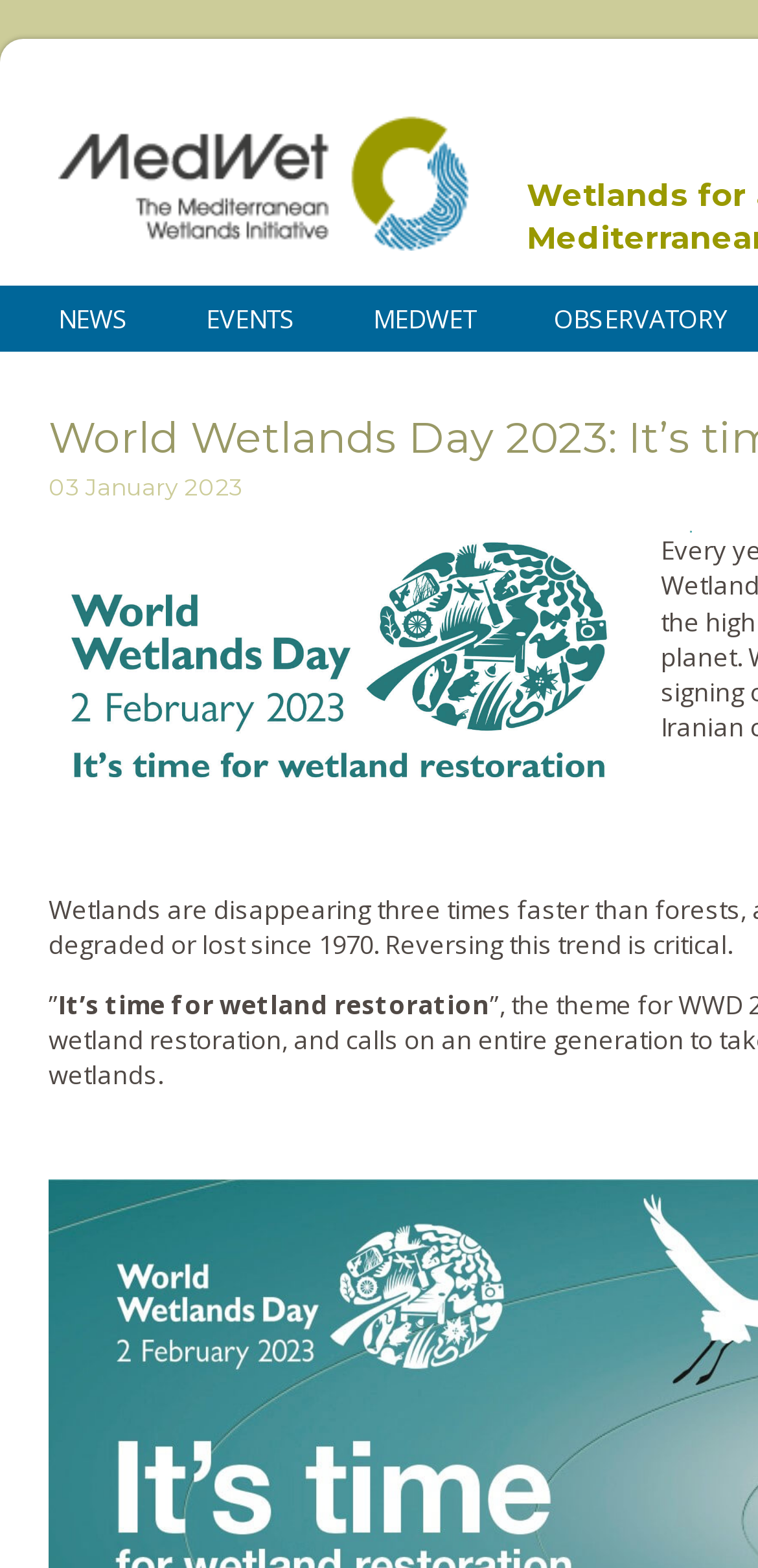Describe all significant elements and features of the webpage.

The webpage is about World Wetlands Day 2023, with a focus on wetland restoration in the Mediterranean region. At the top, there is a heading "MedWet" with a link to the same name, positioned near the left edge of the page. Below the heading, there are four links aligned horizontally: "NEWS", "EVENTS", "MEDWET", and "OBSERVATORY", spanning almost the entire width of the page.

Further down, there is a section with a time element, displaying the date "03 January 2023" near the left edge of the page. Below the date, there is a title "It’s time for wetland restoration" with a quotation mark above it. The title is positioned slightly to the right of the date.